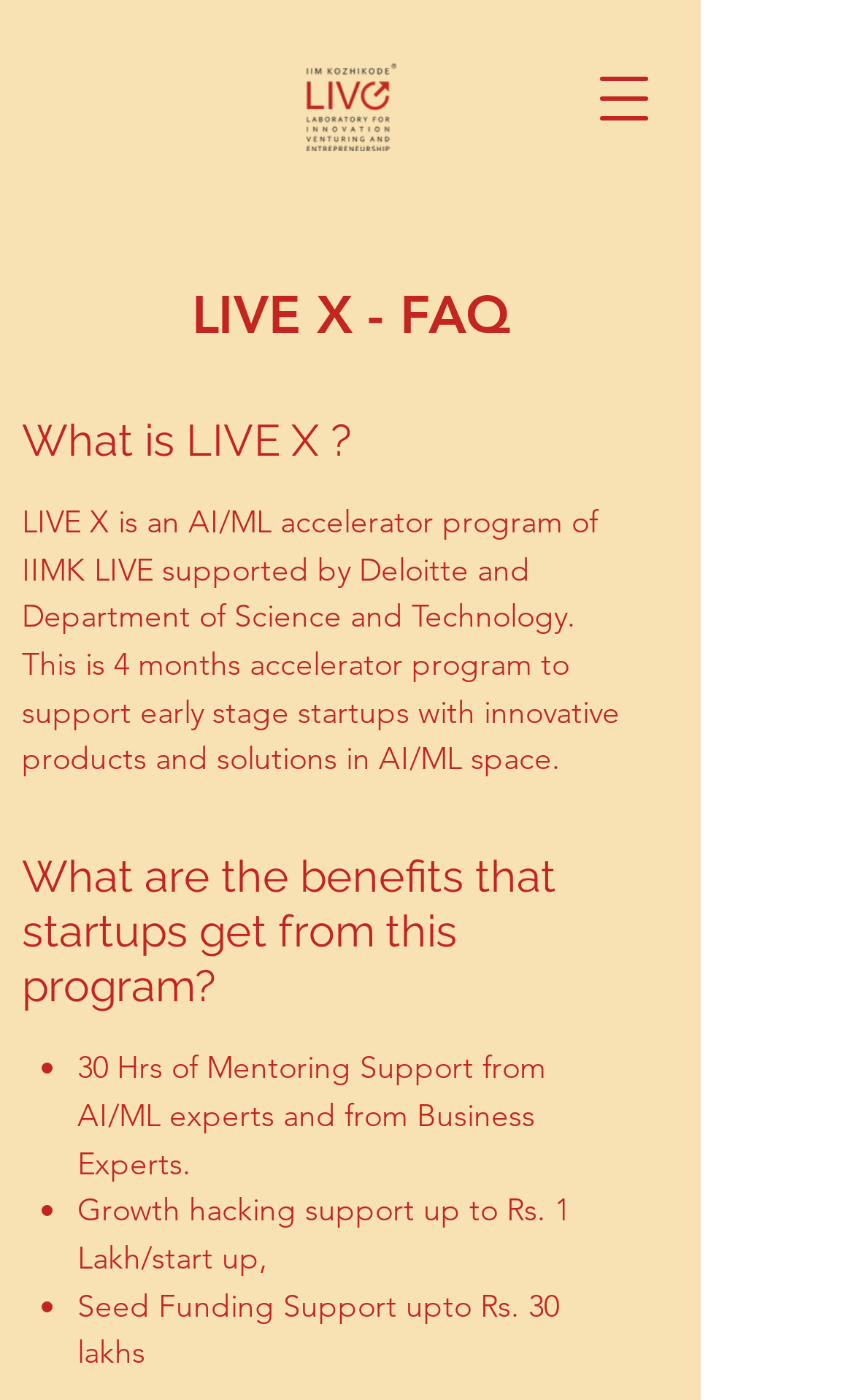Who supports the LIVE X program?
Please respond to the question with a detailed and informative answer.

According to the webpage, the LIVE X program is supported by Deloitte and the Department of Science and Technology.